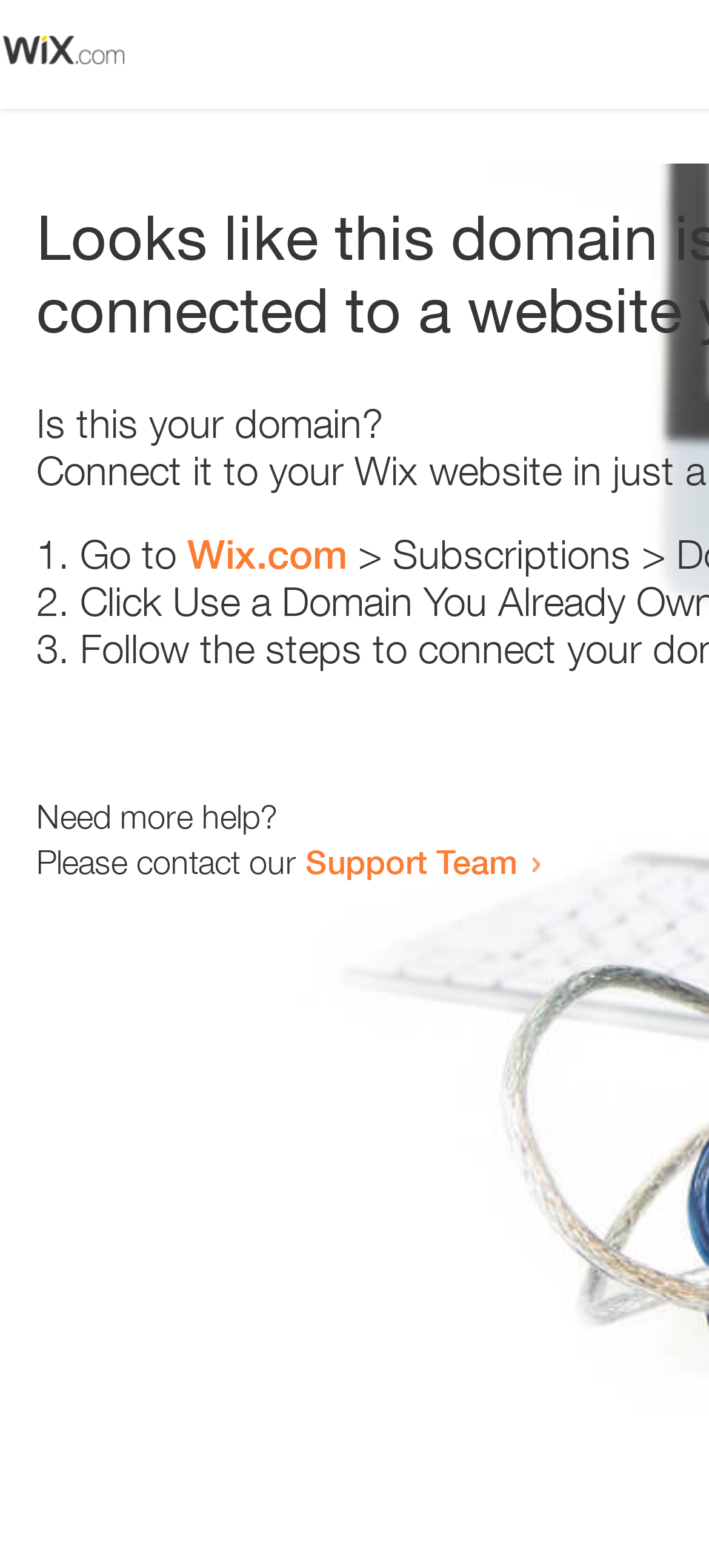Find the bounding box of the UI element described as follows: "Support Team".

[0.431, 0.537, 0.731, 0.562]